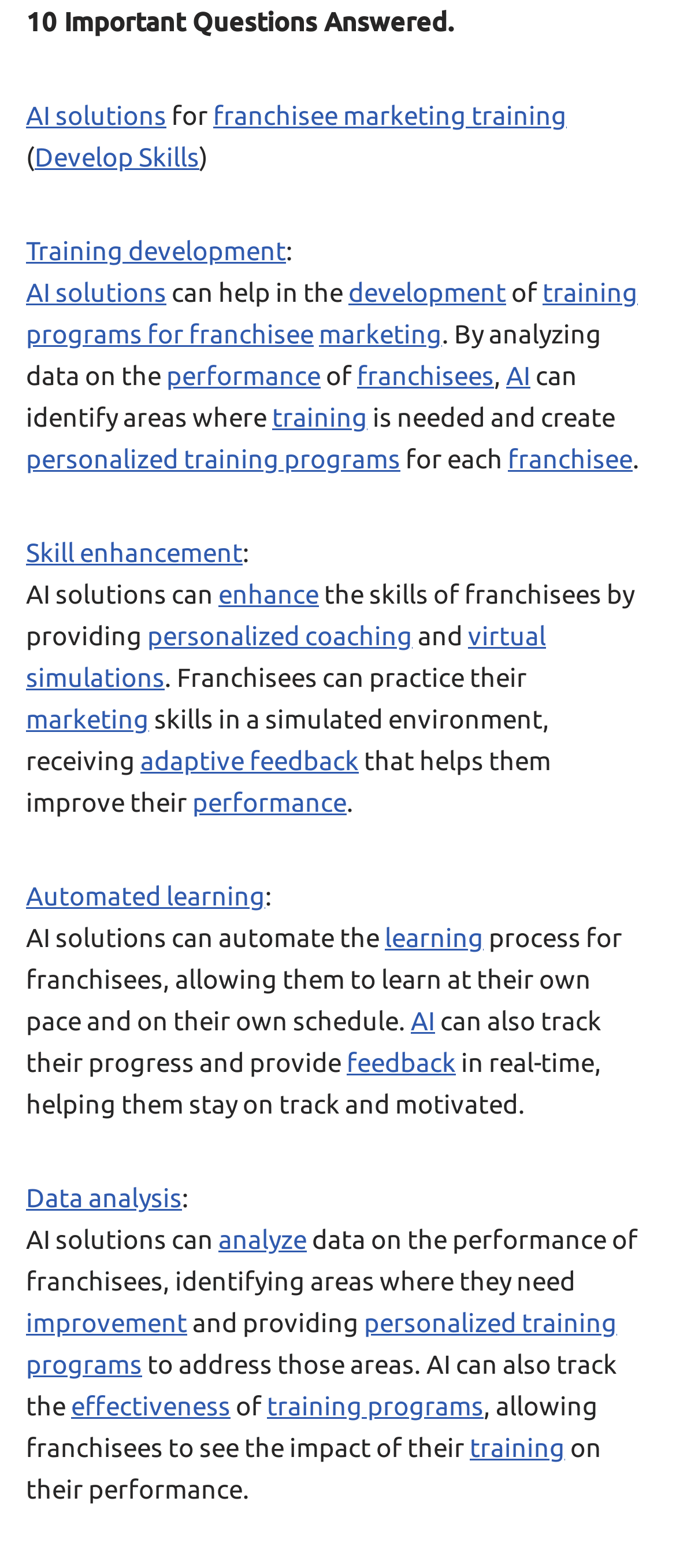What is the main topic of this webpage?
Please interpret the details in the image and answer the question thoroughly.

Based on the links and text on the webpage, it appears that the main topic is the application of AI solutions to improve franchisee training and performance.